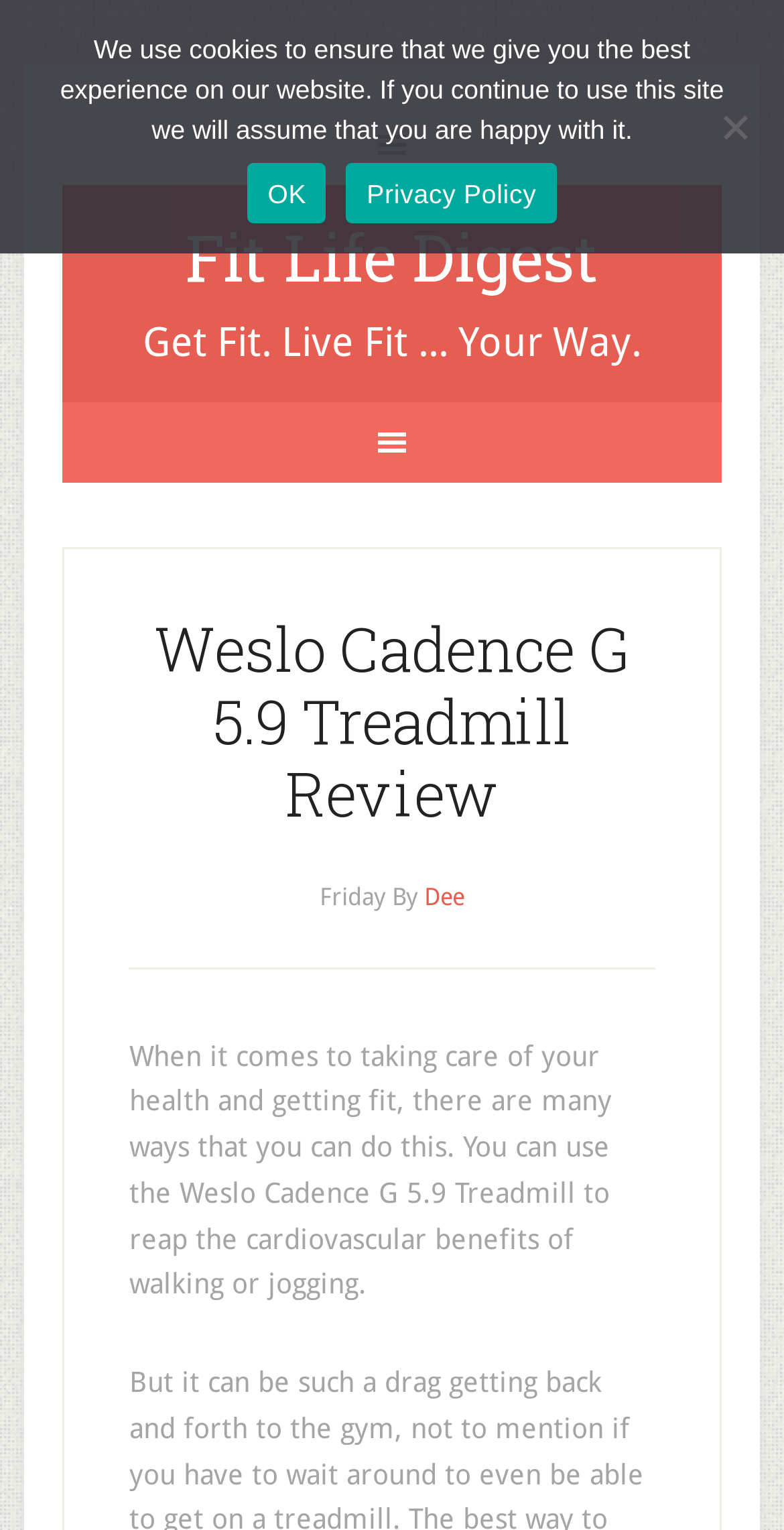What is the tagline of the website?
Look at the image and respond with a one-word or short phrase answer.

Get Fit. Live Fit... Your Way.